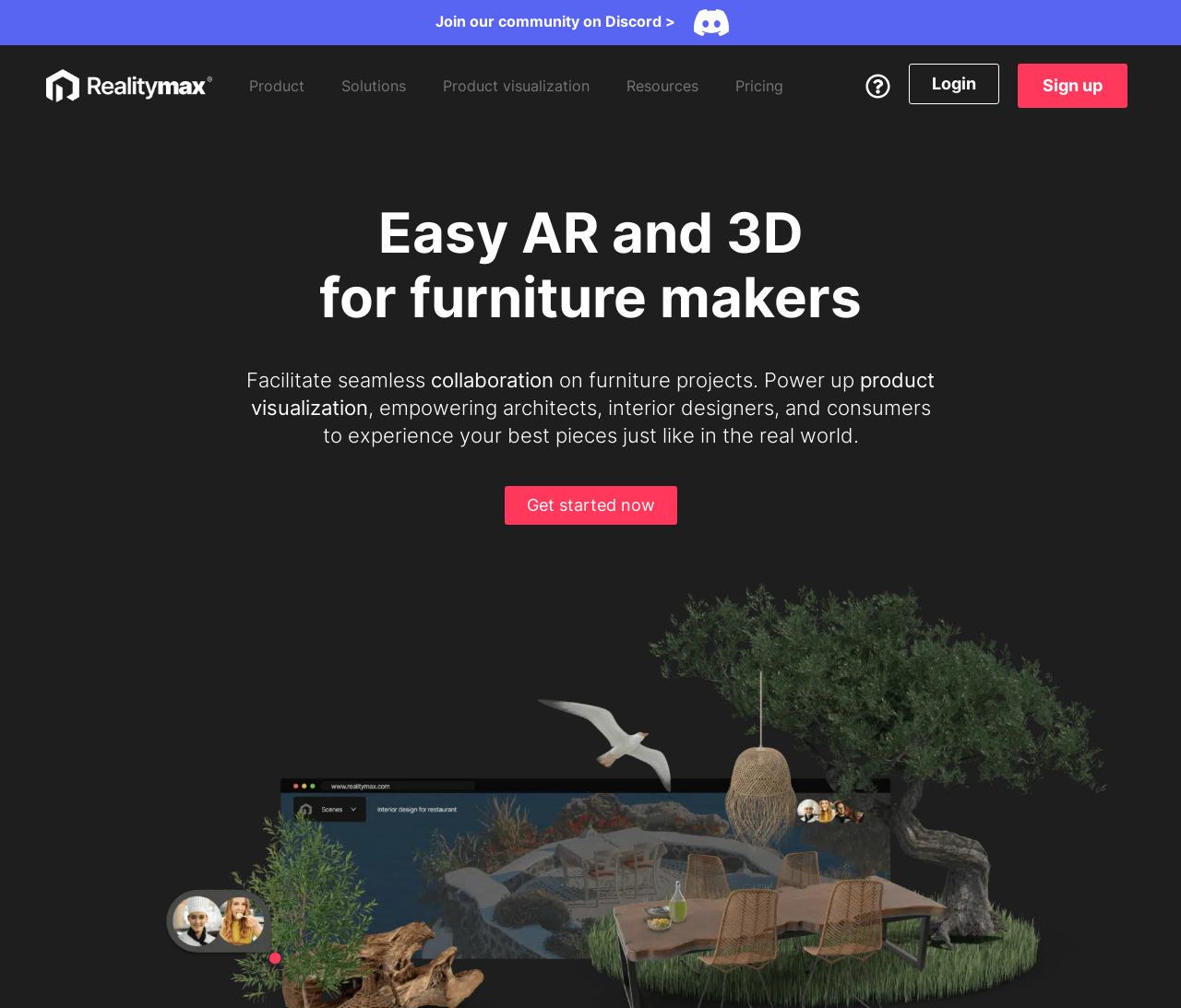Provide the bounding box coordinates for the area that should be clicked to complete the instruction: "Login to your account".

[0.77, 0.063, 0.846, 0.103]